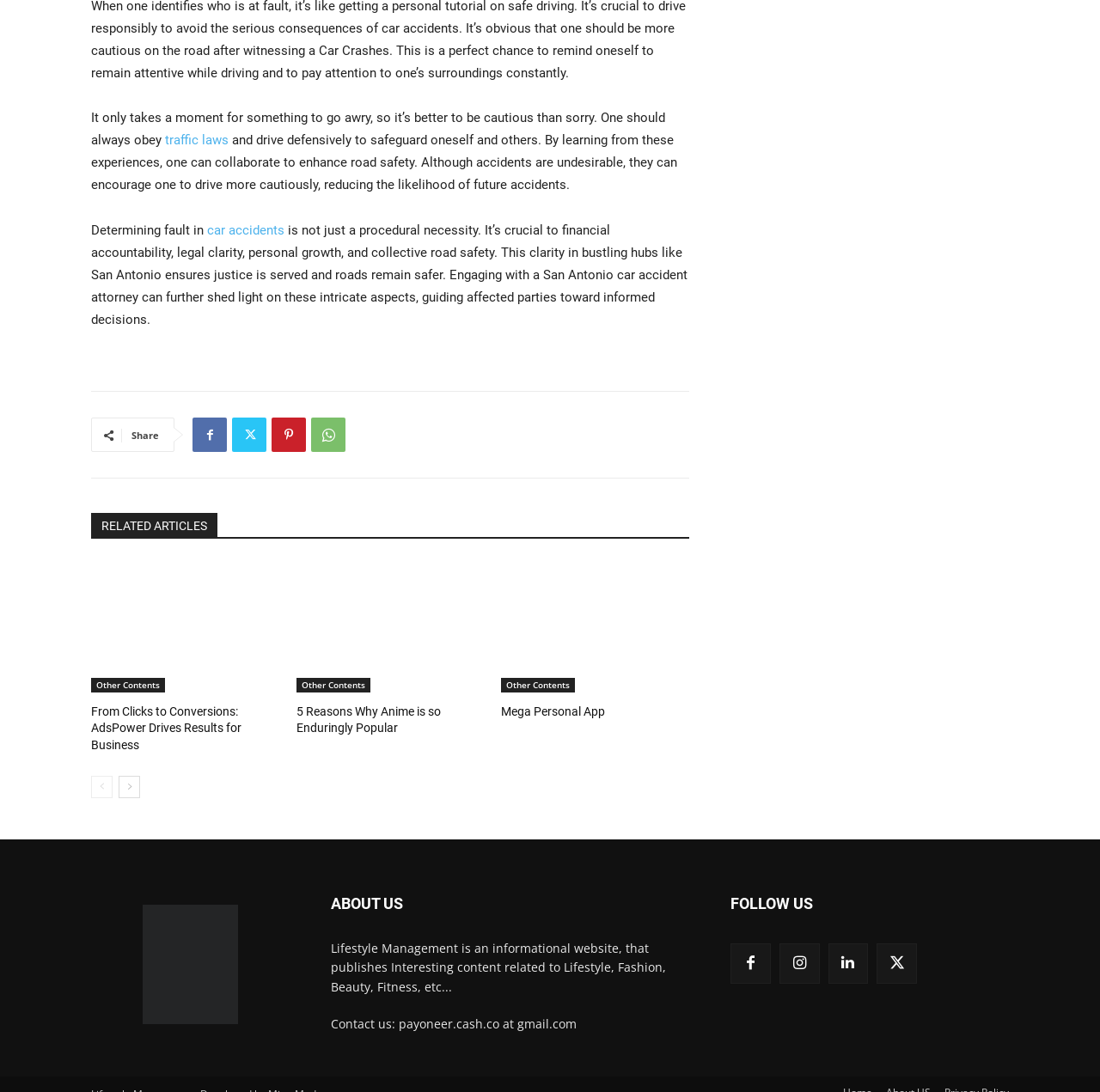Please determine the bounding box coordinates of the clickable area required to carry out the following instruction: "Click on the 'traffic laws' link". The coordinates must be four float numbers between 0 and 1, represented as [left, top, right, bottom].

[0.147, 0.121, 0.208, 0.135]